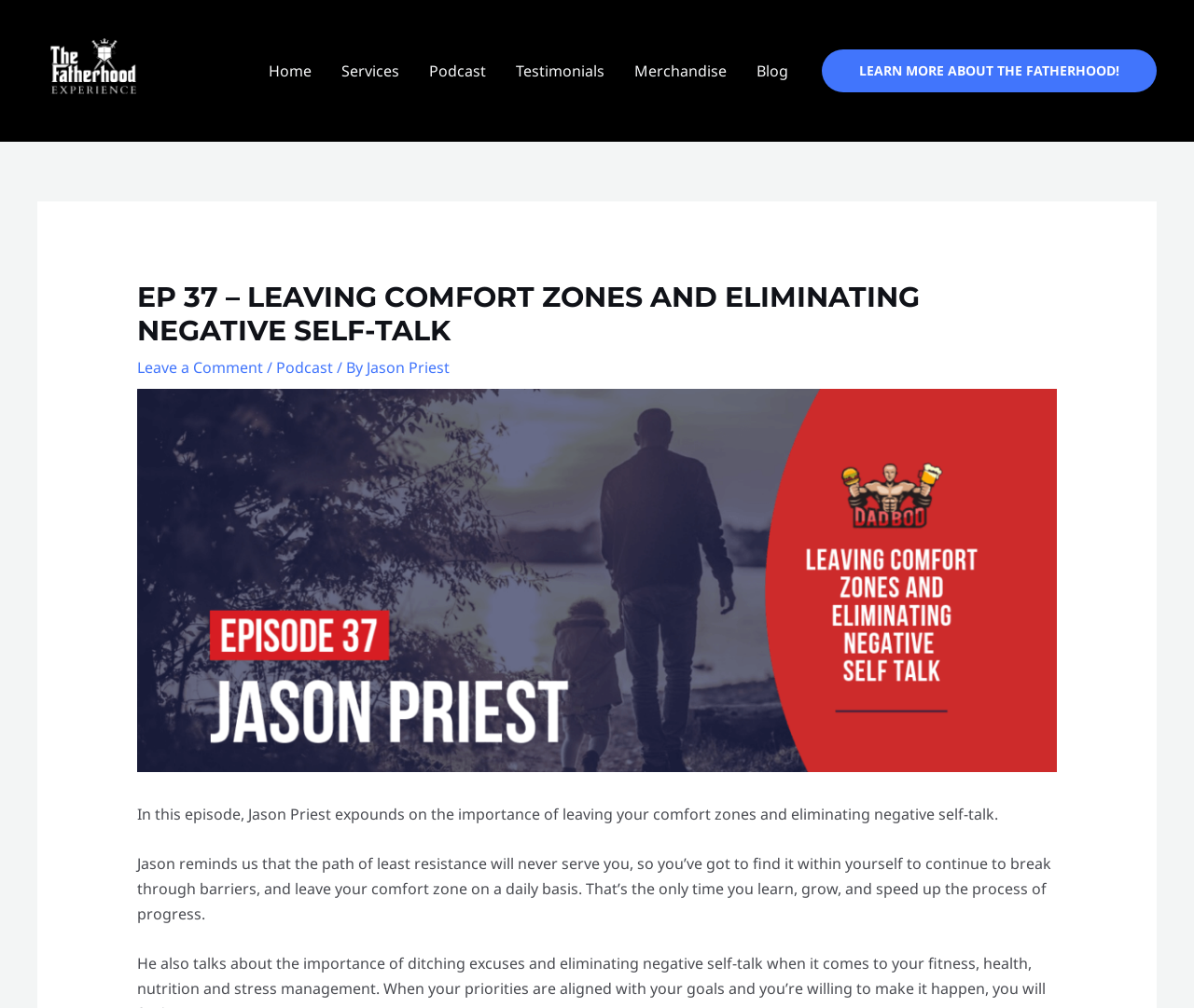Predict the bounding box coordinates for the UI element described as: "Blog". The coordinates should be four float numbers between 0 and 1, presented as [left, top, right, bottom].

[0.621, 0.038, 0.673, 0.103]